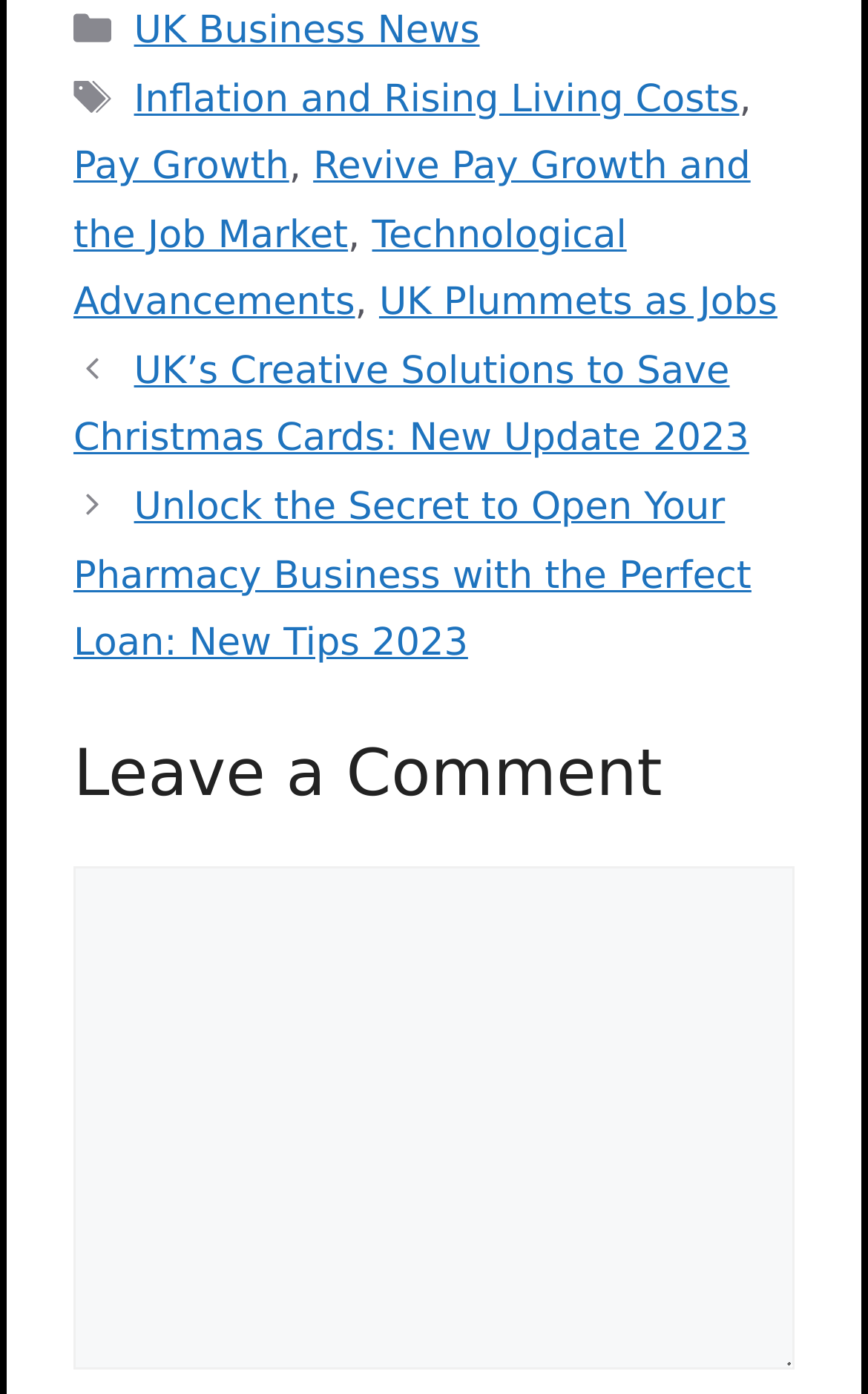Provide your answer in one word or a succinct phrase for the question: 
What is the last tag mentioned?

UK Plummets as Jobs